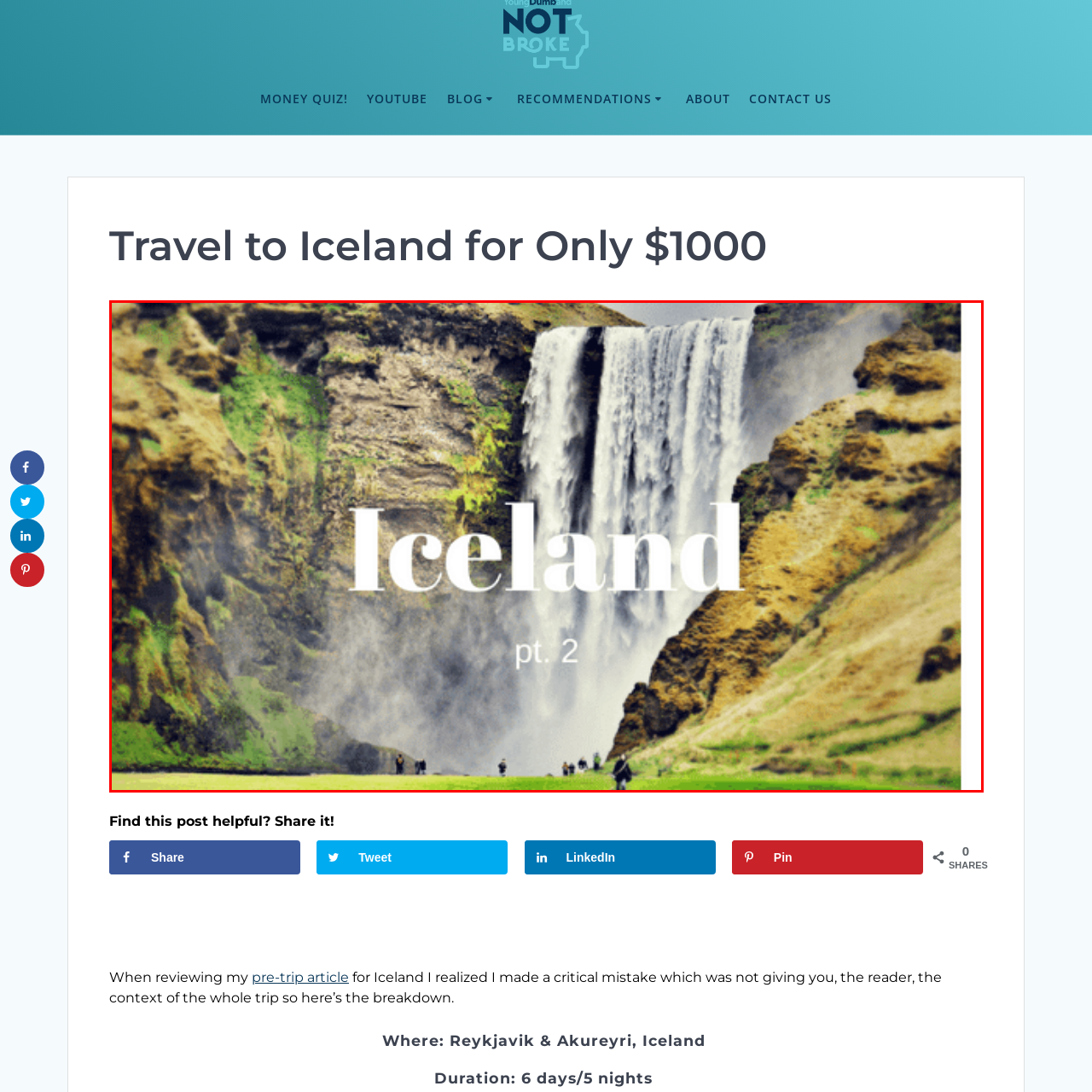What is rising from the base of the waterfall? Observe the image within the red bounding box and give a one-word or short-phrase answer.

Mist